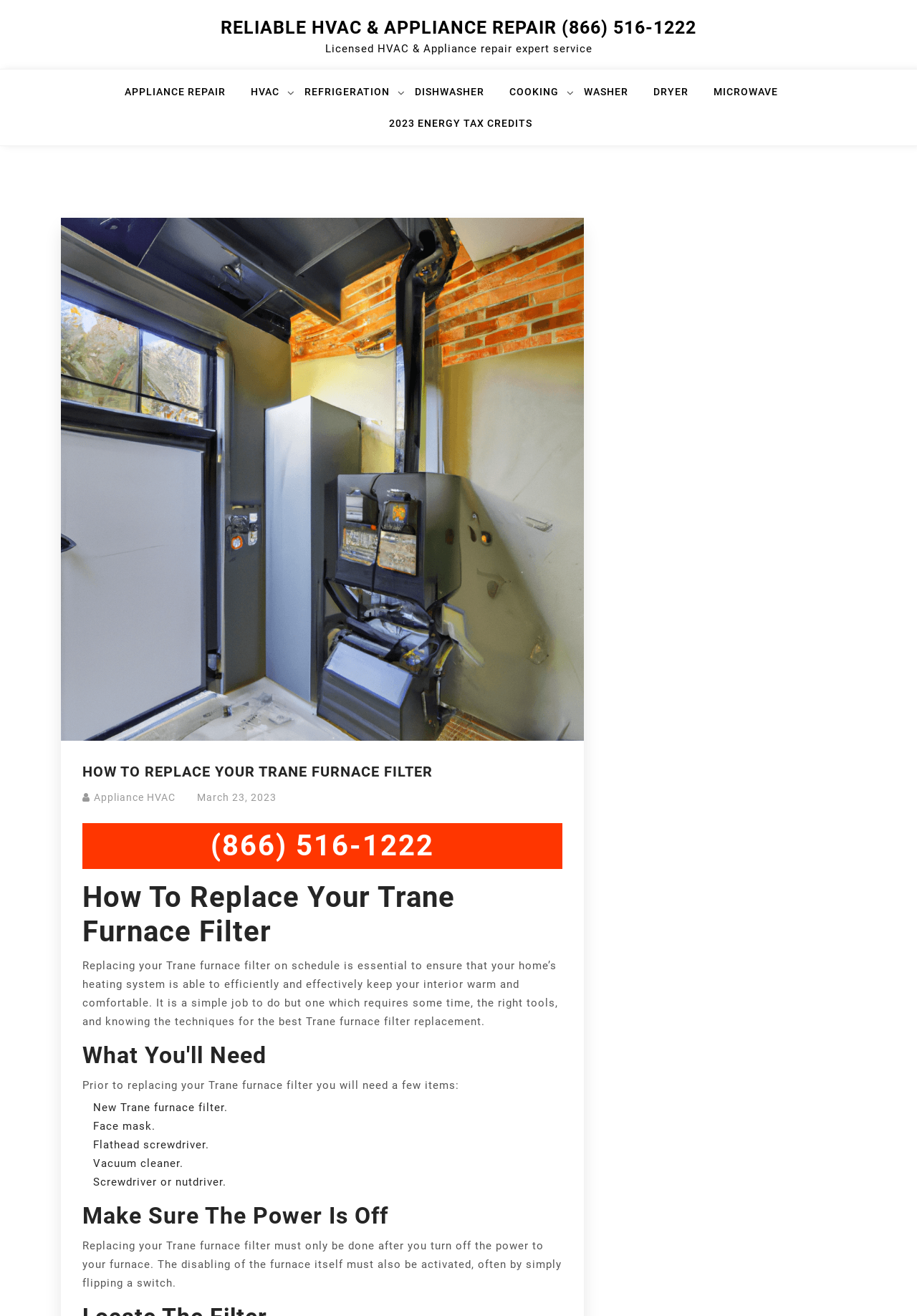What tools are needed to replace Trane furnace filter?
Please answer the question with a single word or phrase, referencing the image.

Several items